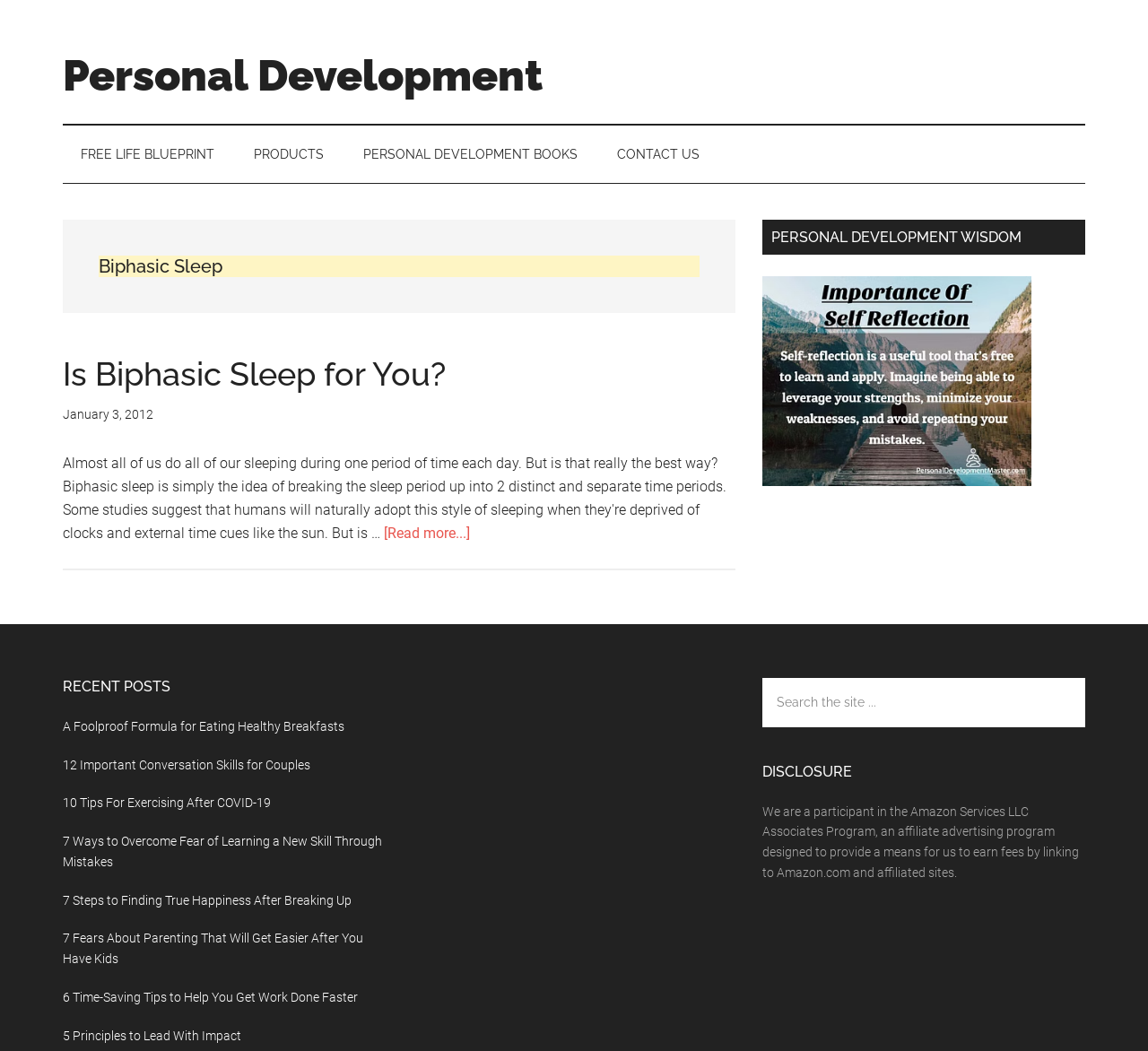Refer to the screenshot and give an in-depth answer to this question: What is the purpose of the search box?

The purpose of the search box is to allow users to search the site for specific content, as indicated by the placeholder text 'Search the site...'.